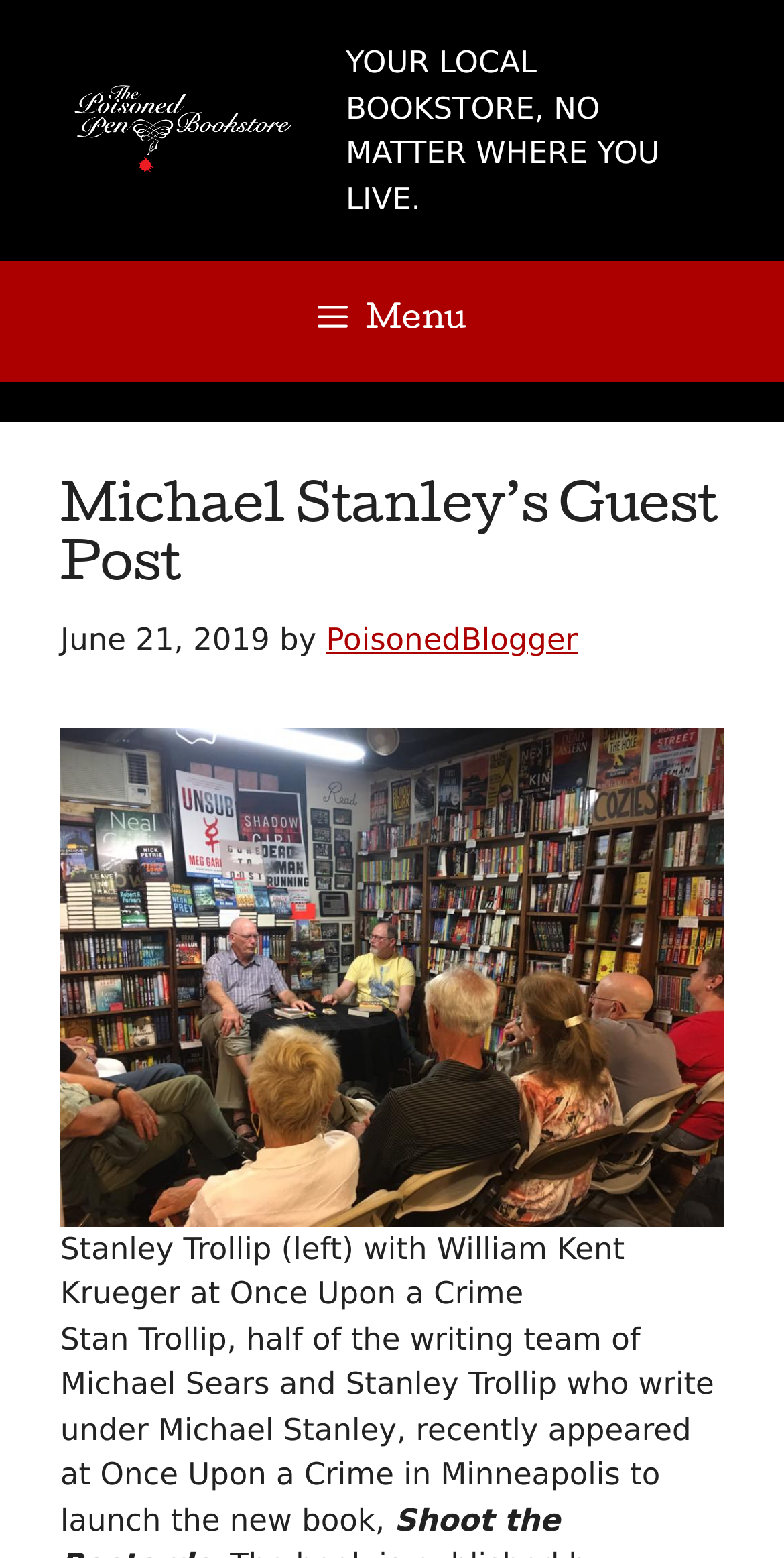Please give a short response to the question using one word or a phrase:
What is the name of the writing team?

Michael Sears and Stanley Trollip